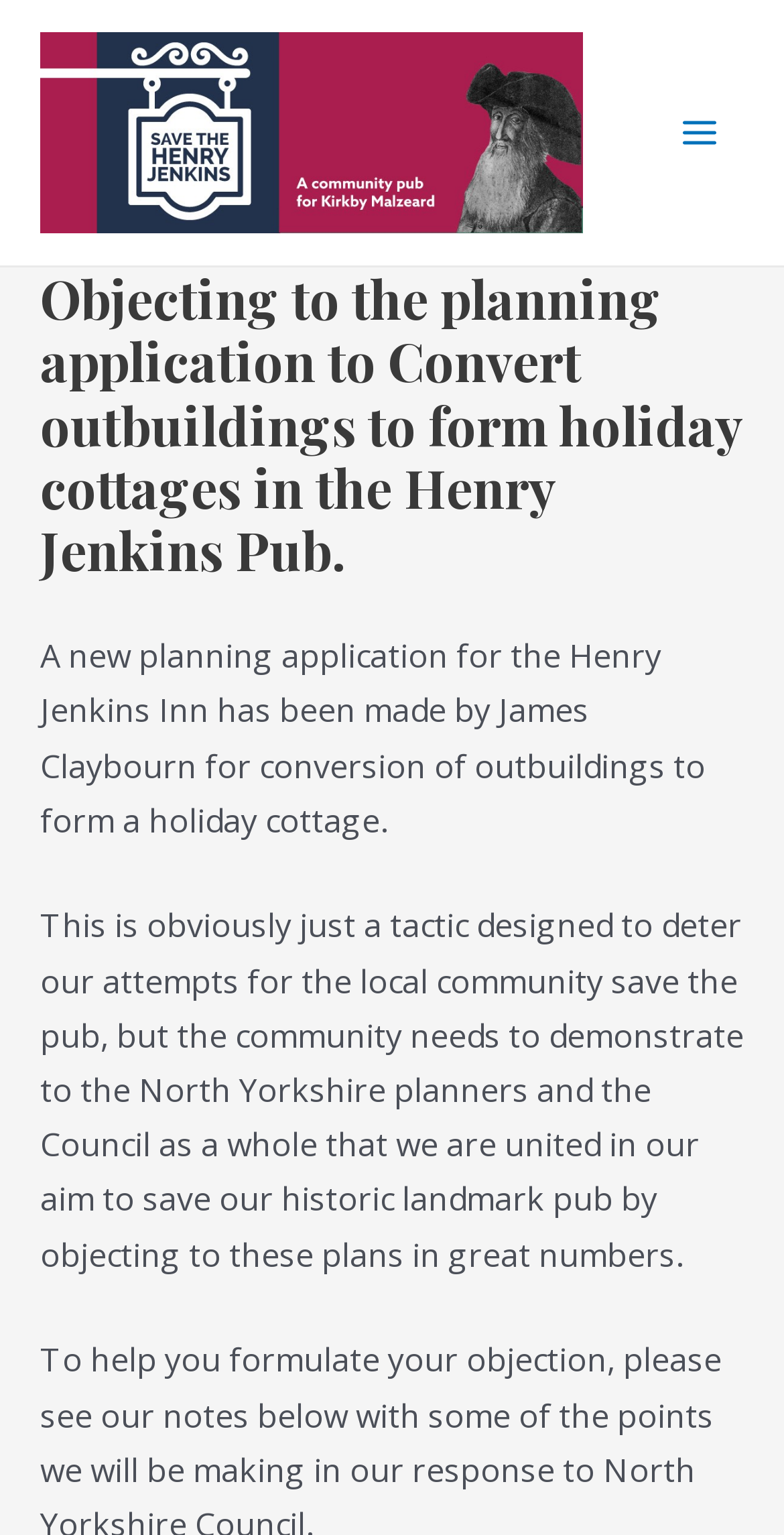Give a one-word or phrase response to the following question: What is the location of the Henry Jenkins Inn?

North Yorkshire